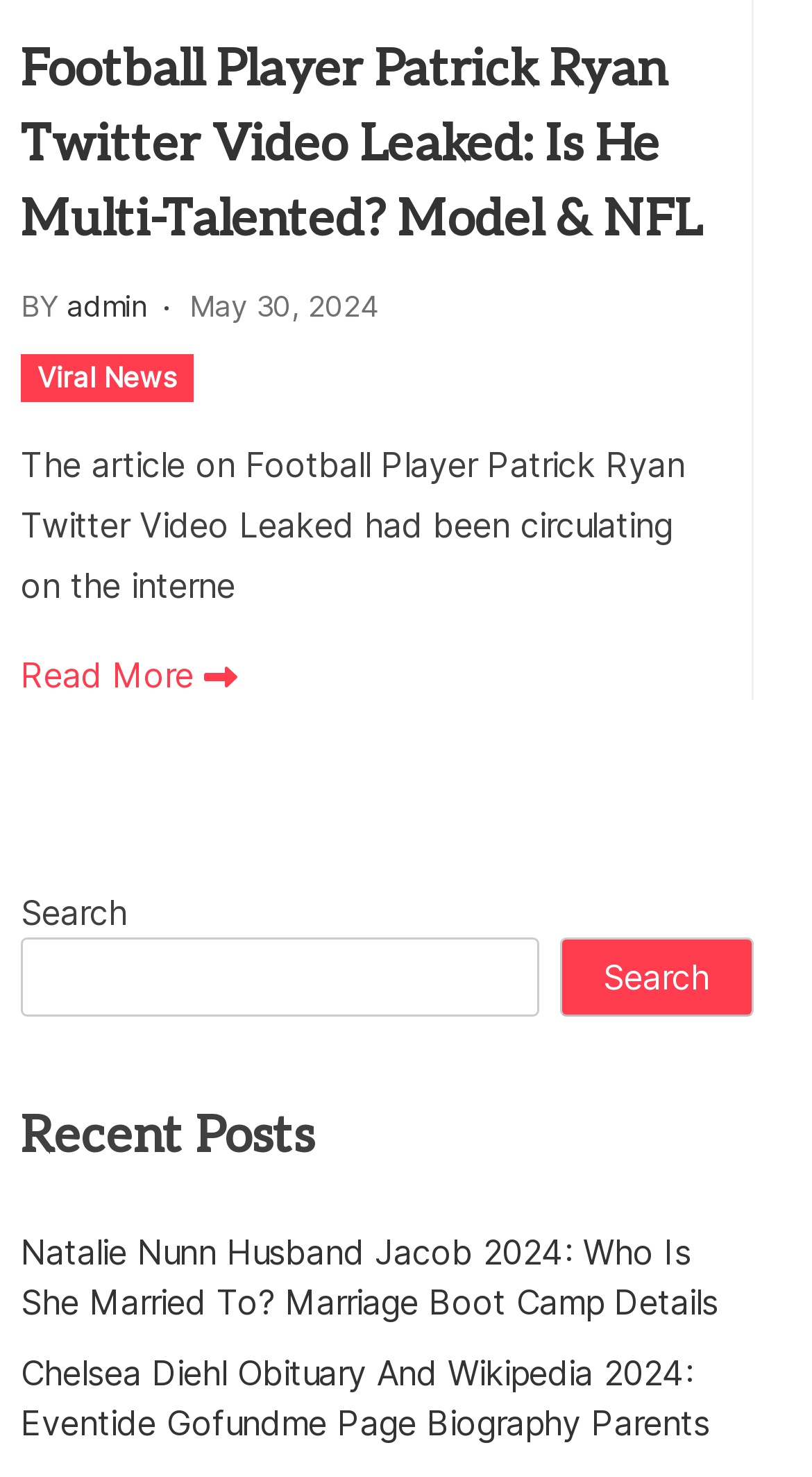Predict the bounding box coordinates for the UI element described as: "May 30, 2024May 30, 2024". The coordinates should be four float numbers between 0 and 1, presented as [left, top, right, bottom].

[0.233, 0.195, 0.467, 0.219]